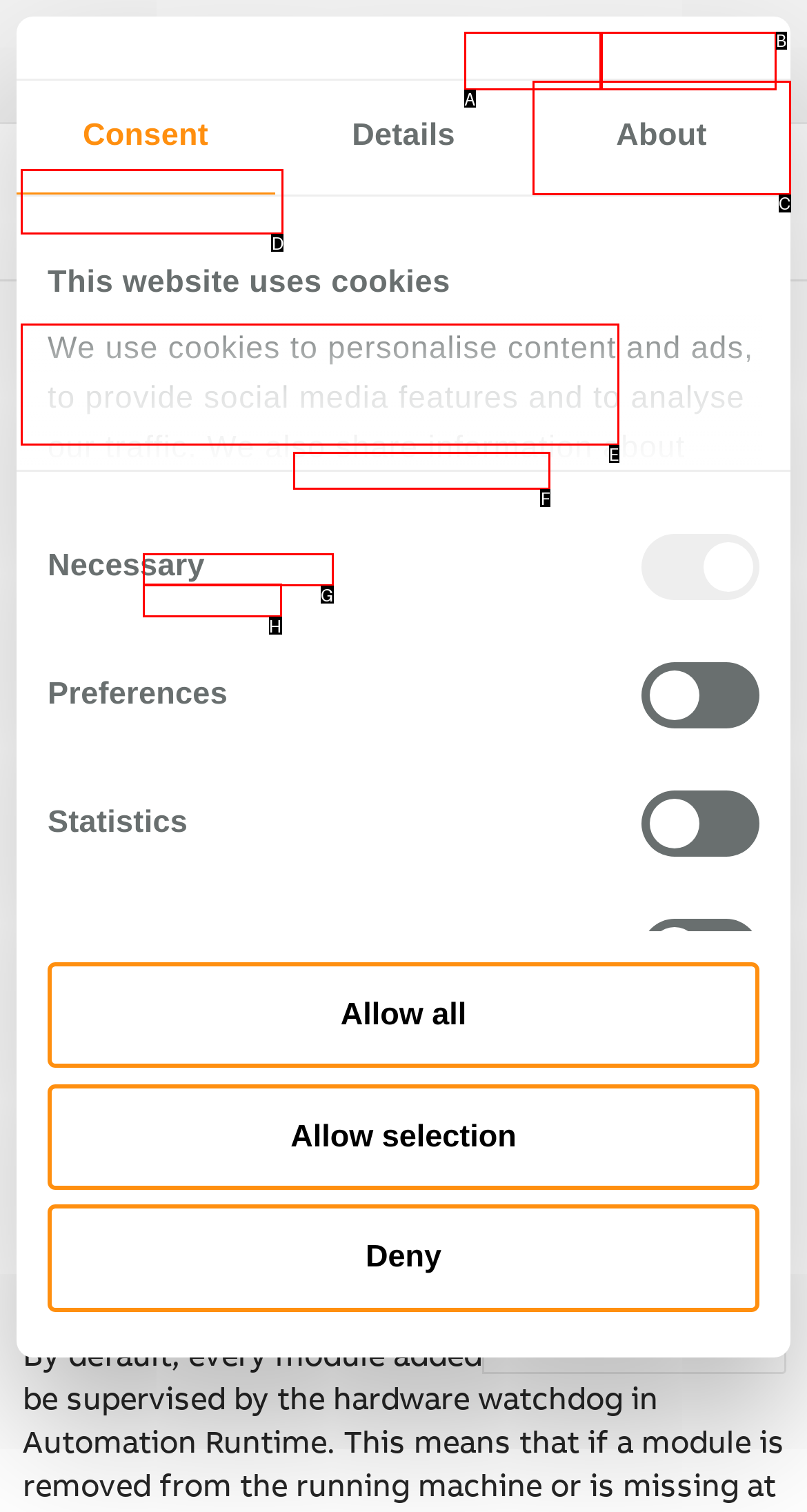Determine the letter of the element I should select to fulfill the following instruction: View the 'Community' page. Just provide the letter.

D